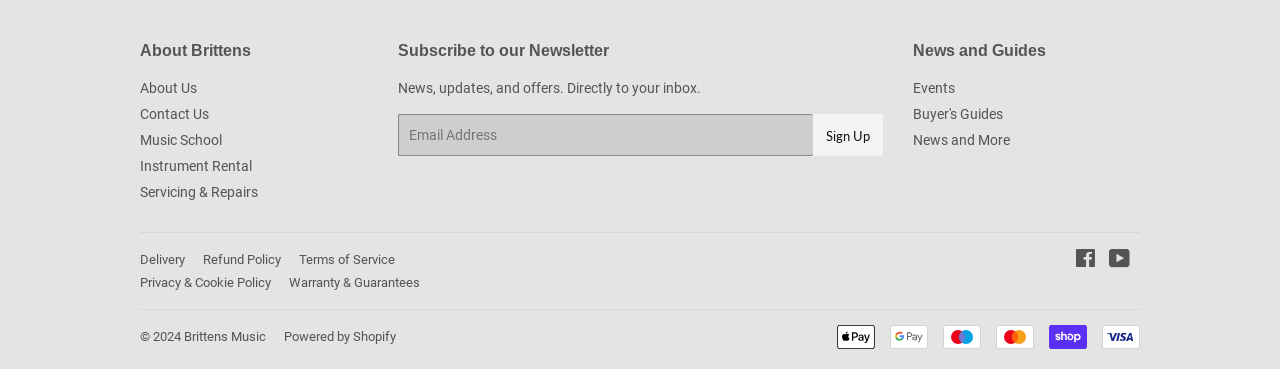Determine the bounding box coordinates for the area that needs to be clicked to fulfill this task: "Click on About Us". The coordinates must be given as four float numbers between 0 and 1, i.e., [left, top, right, bottom].

[0.109, 0.217, 0.154, 0.26]